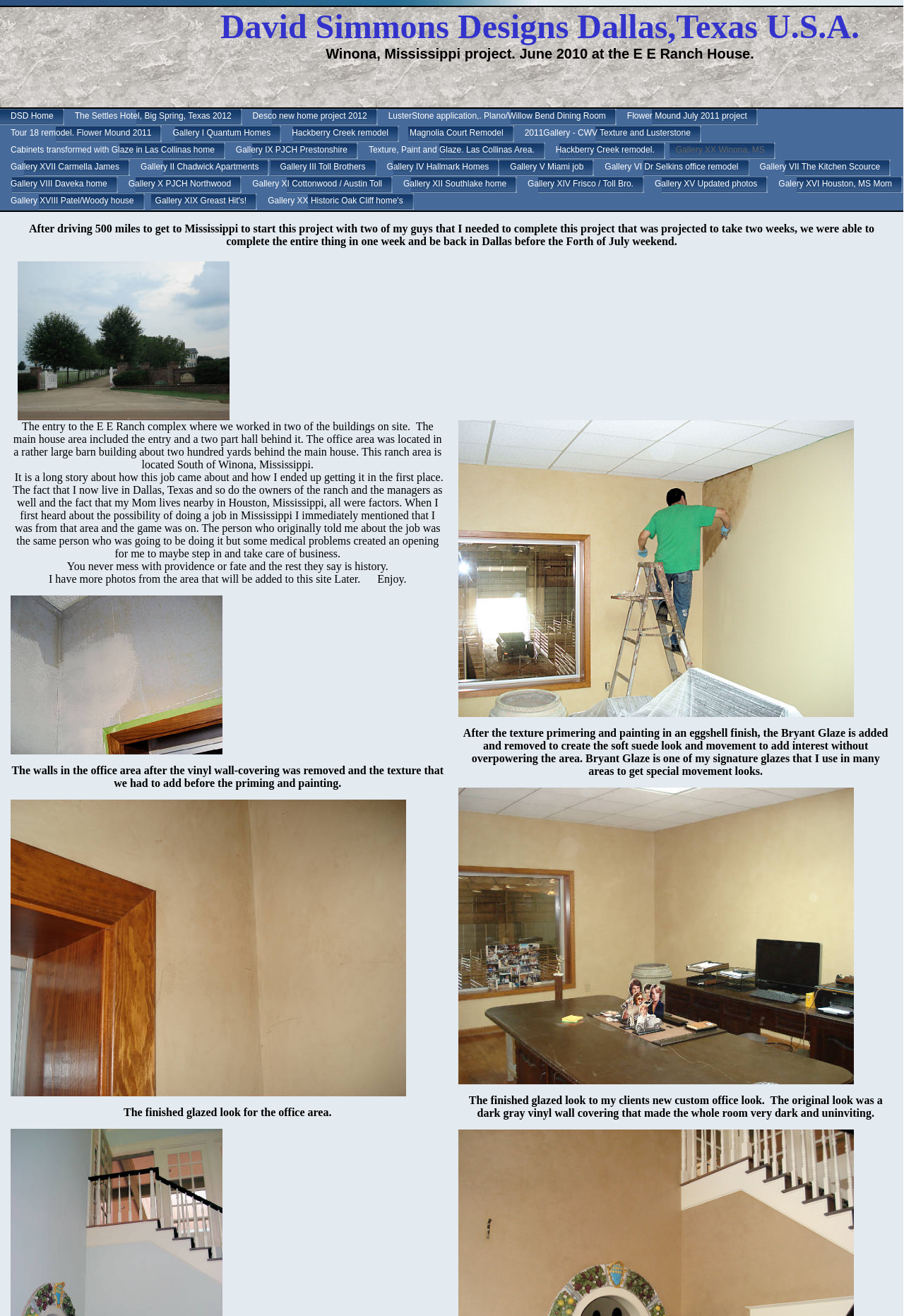Identify the coordinates of the bounding box for the element that must be clicked to accomplish the instruction: "Click on the 'DSD Home' link".

[0.0, 0.083, 0.071, 0.096]